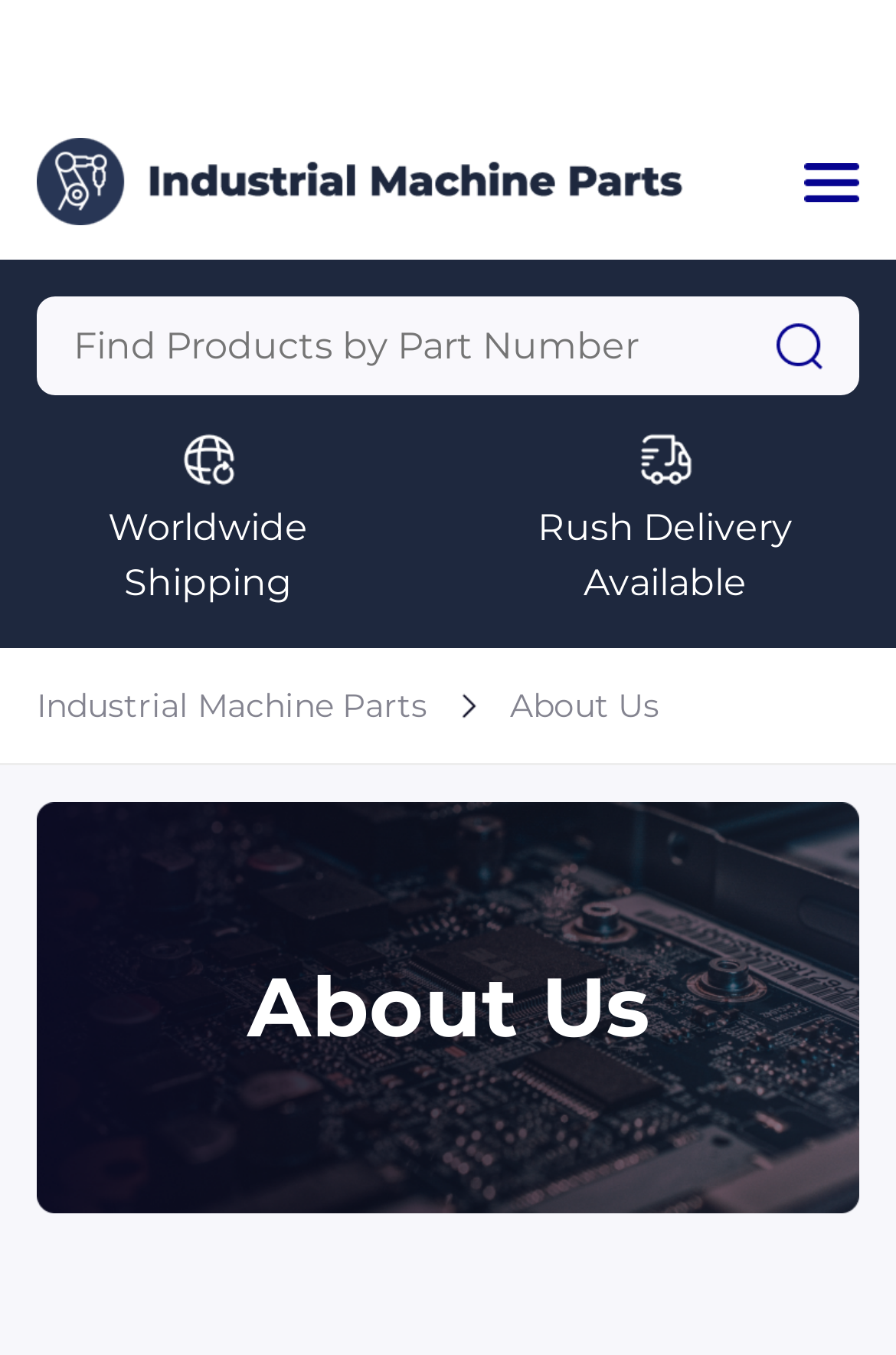Identify the bounding box of the HTML element described here: "+1 (469) 283-2440". Provide the coordinates as four float numbers between 0 and 1: [left, top, right, bottom].

[0.259, 0.78, 0.731, 0.821]